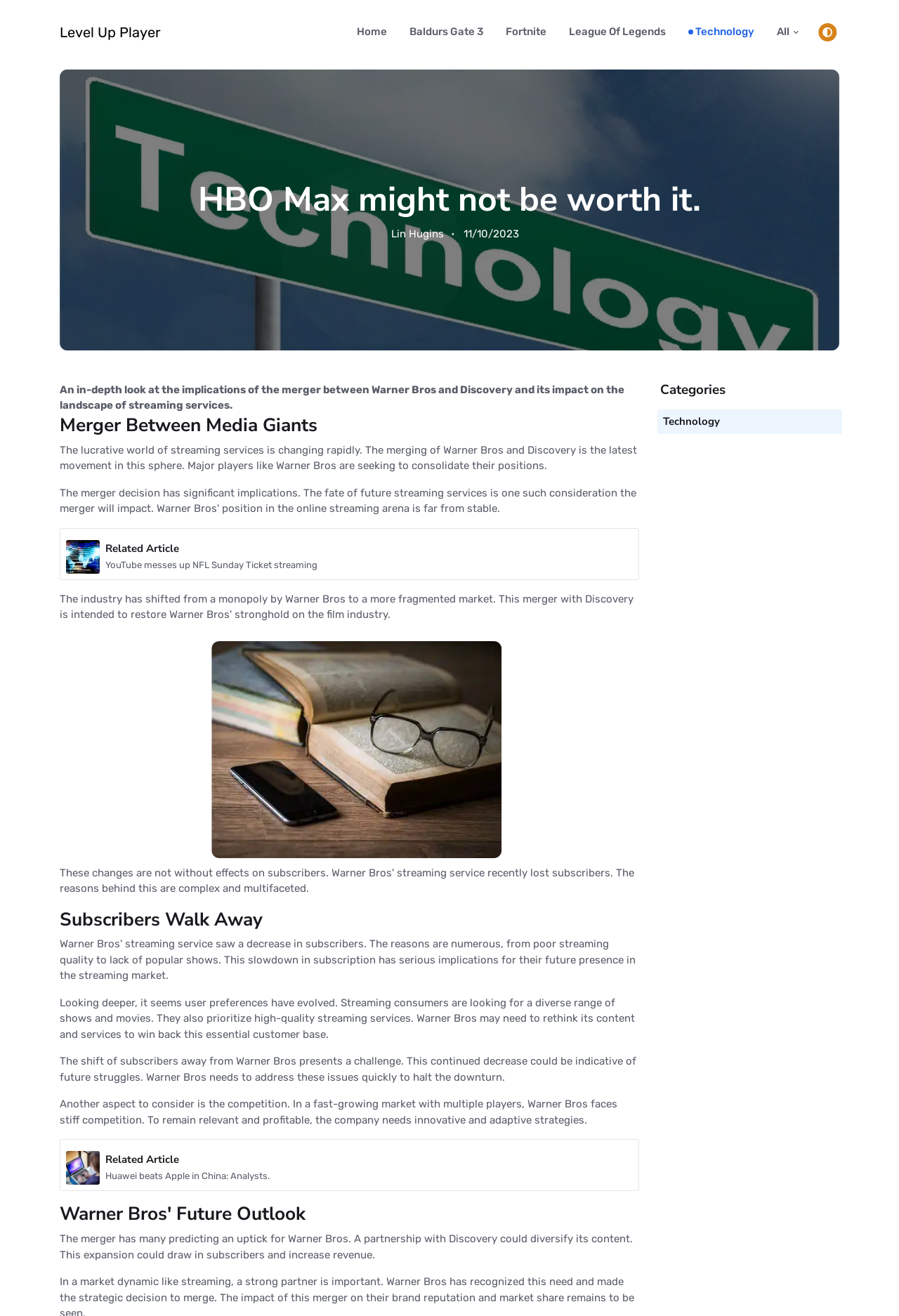From the element description Imprint, predict the bounding box coordinates of the UI element. The coordinates must be specified in the format (top-left x, top-left y, bottom-right x, bottom-right y) and should be within the 0 to 1 range.

None